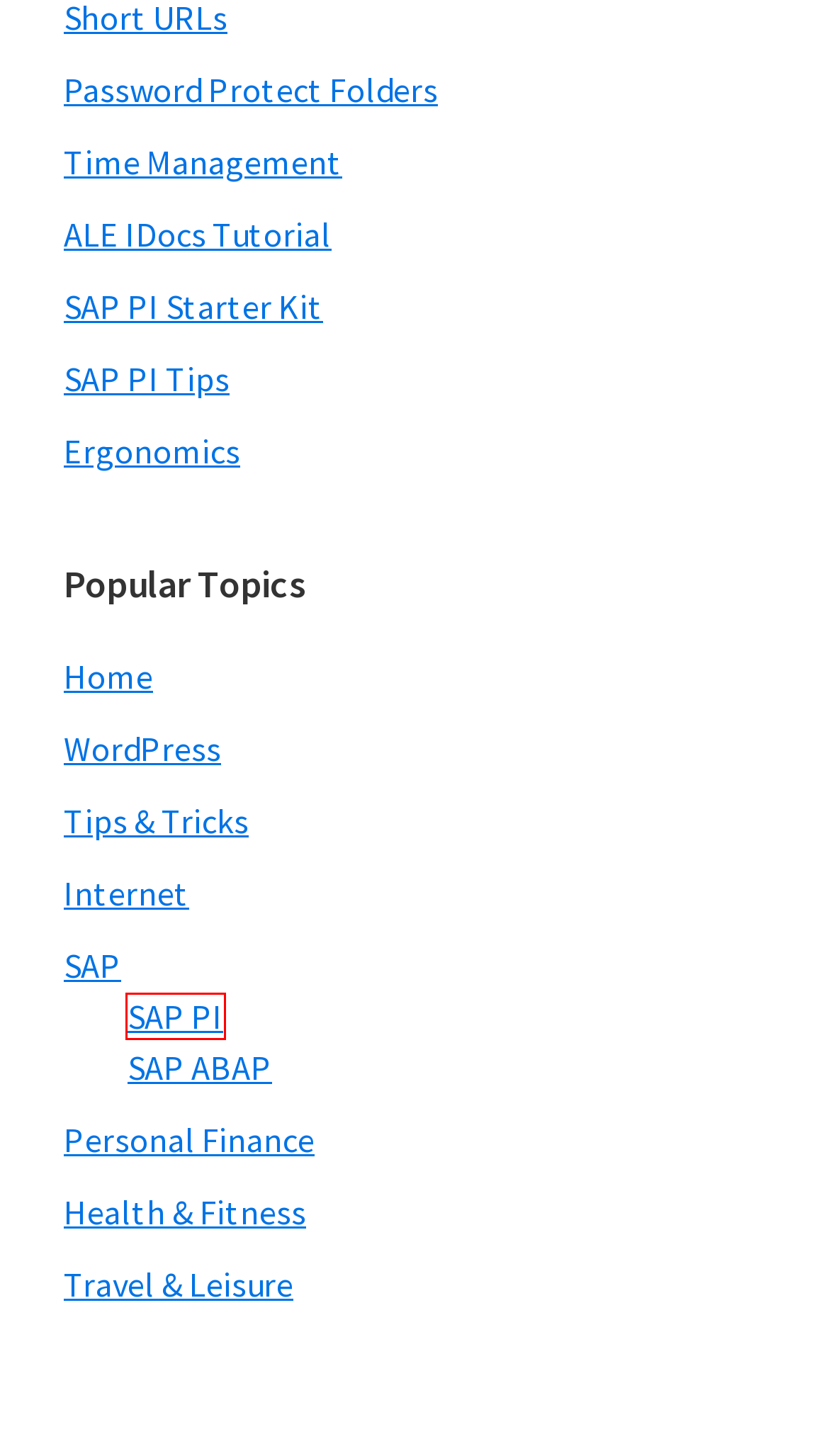Assess the screenshot of a webpage with a red bounding box and determine which webpage description most accurately matches the new page after clicking the element within the red box. Here are the options:
A. WordPress
B. XI/PI: SAP XI Troubleshooting Guide
C. Internet
D. SAP PI
E. Personal Finance How to Guides and Tips
F. Travel & Leisure
G. Health & Fitness
H. Tips and Tricks

D